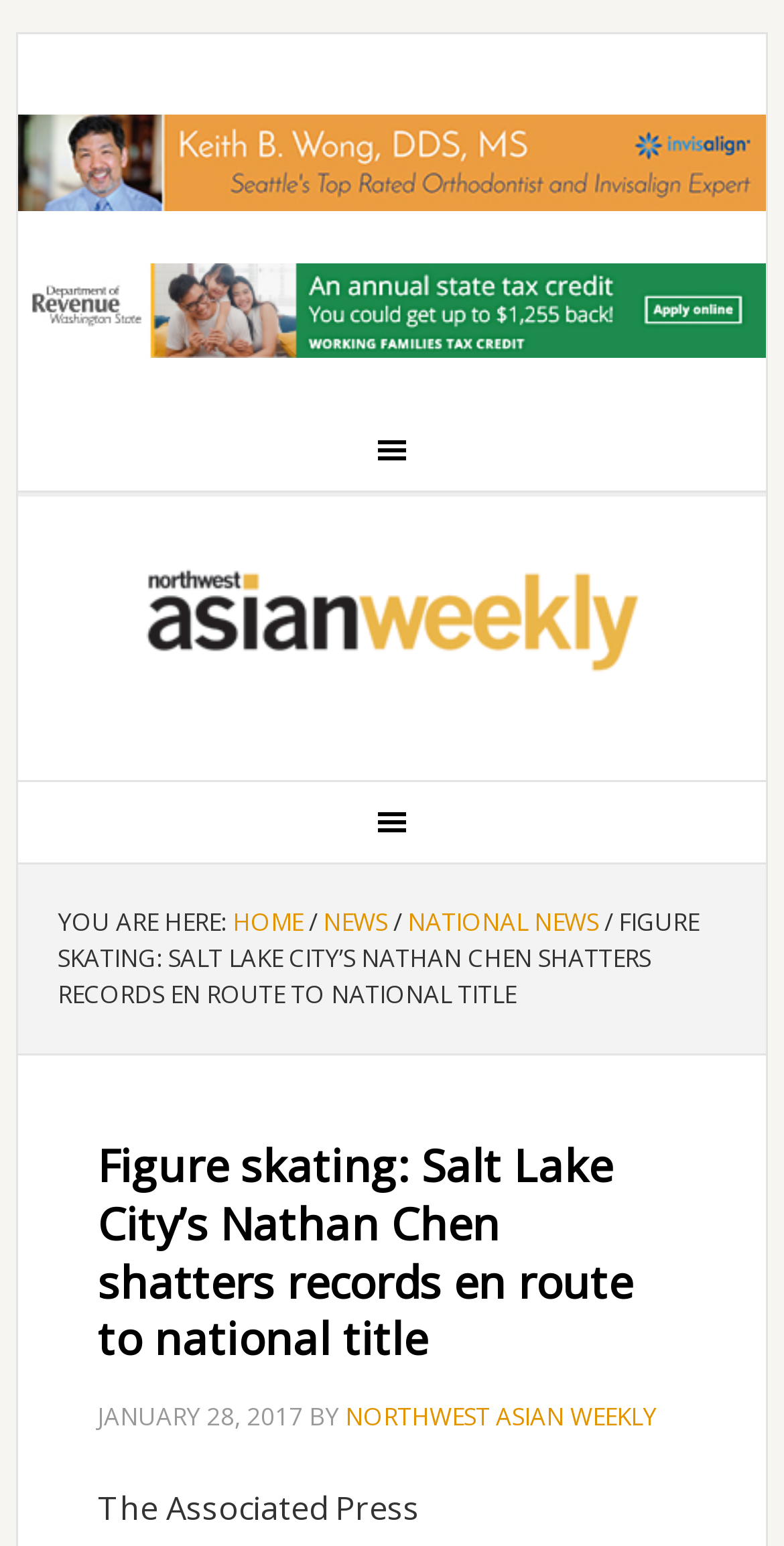Using the description: "Northwest Asian Weekly", determine the UI element's bounding box coordinates. Ensure the coordinates are in the format of four float numbers between 0 and 1, i.e., [left, top, right, bottom].

[0.023, 0.348, 0.977, 0.458]